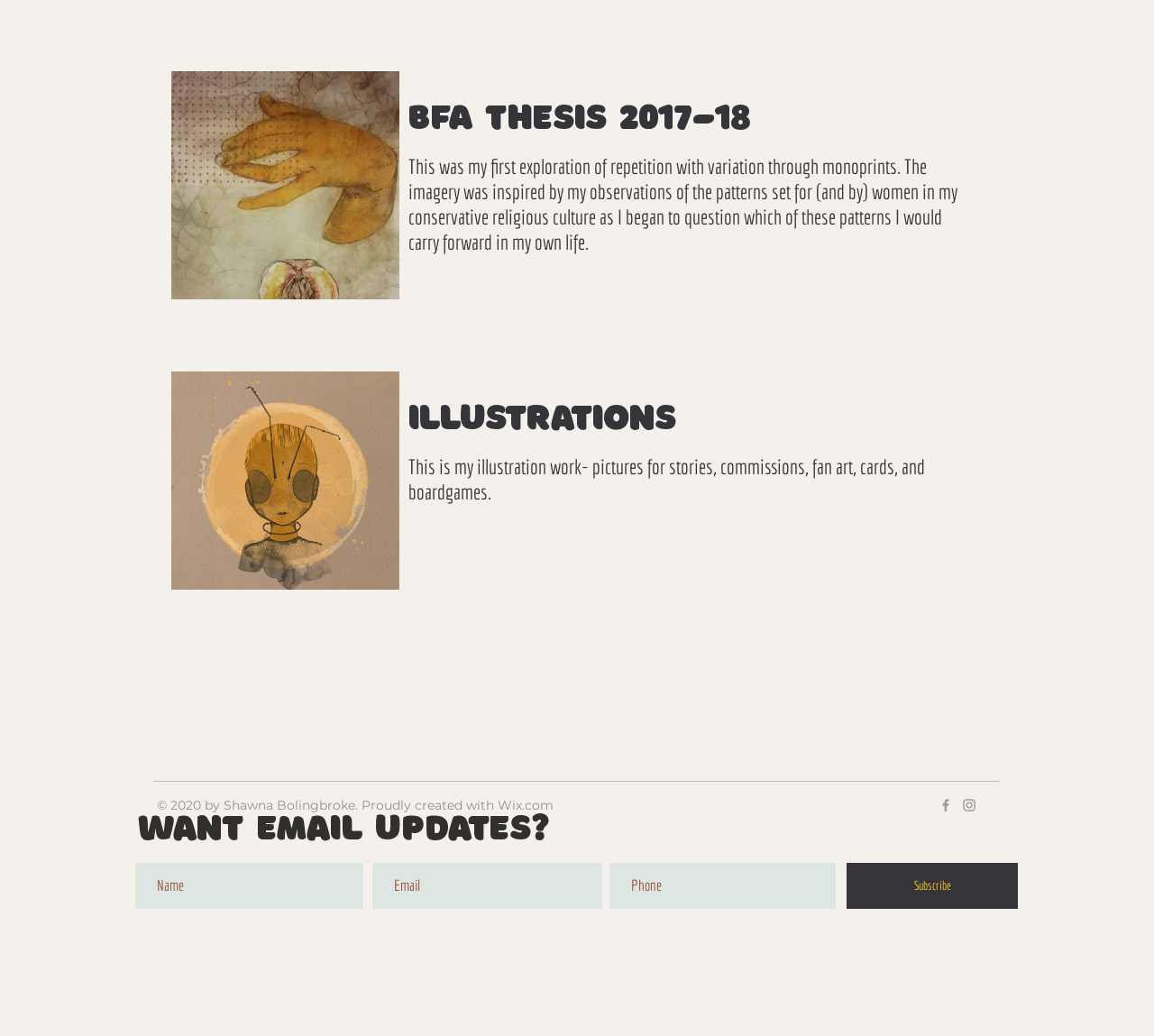Please find the bounding box coordinates in the format (top-left x, top-left y, bottom-right x, bottom-right y) for the given element description. Ensure the coordinates are floating point numbers between 0 and 1. Description: Subscribe

[0.734, 0.833, 0.882, 0.878]